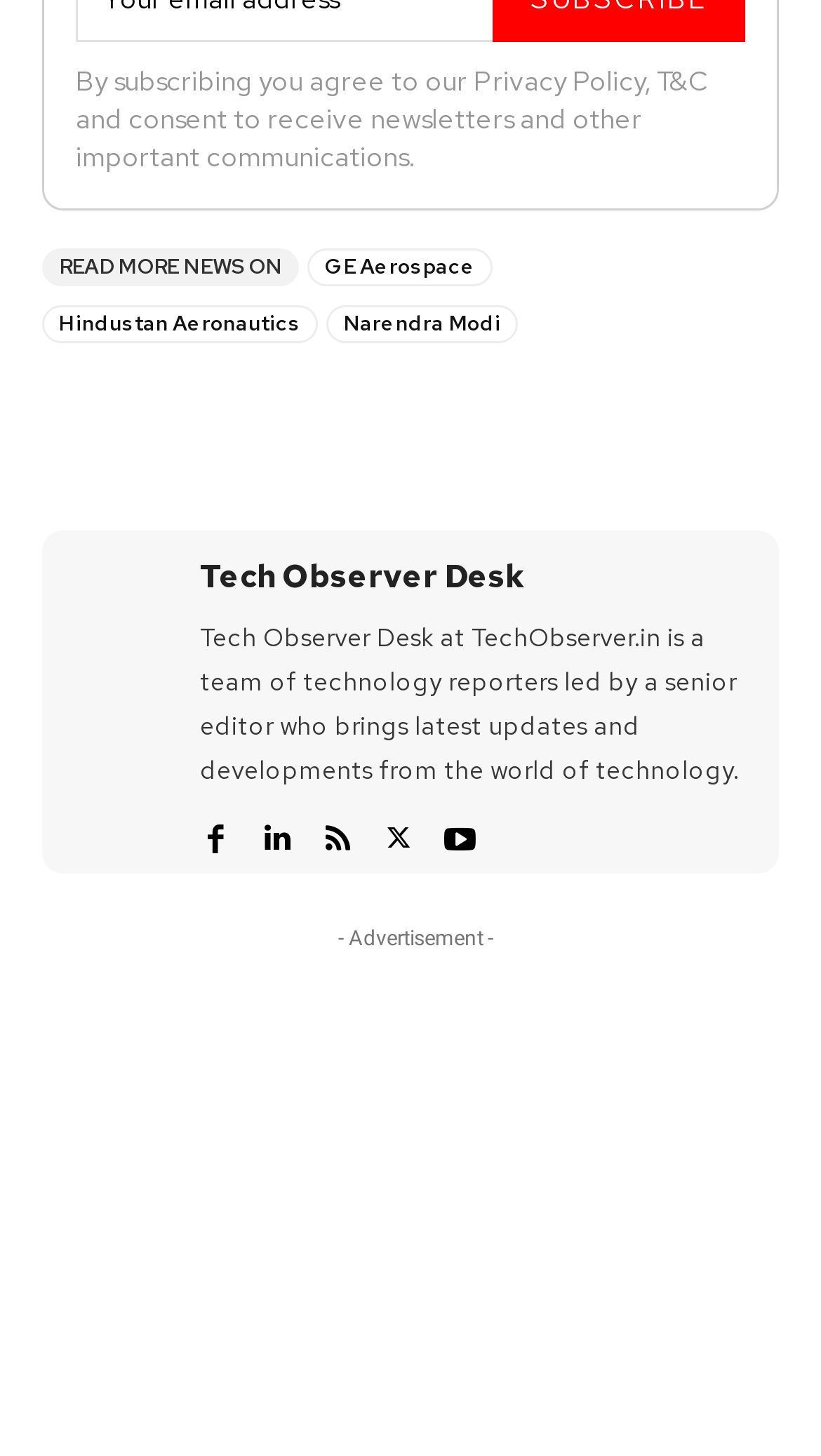Provide the bounding box coordinates of the HTML element described by the text: "Narendra Modi".

[0.397, 0.21, 0.631, 0.236]